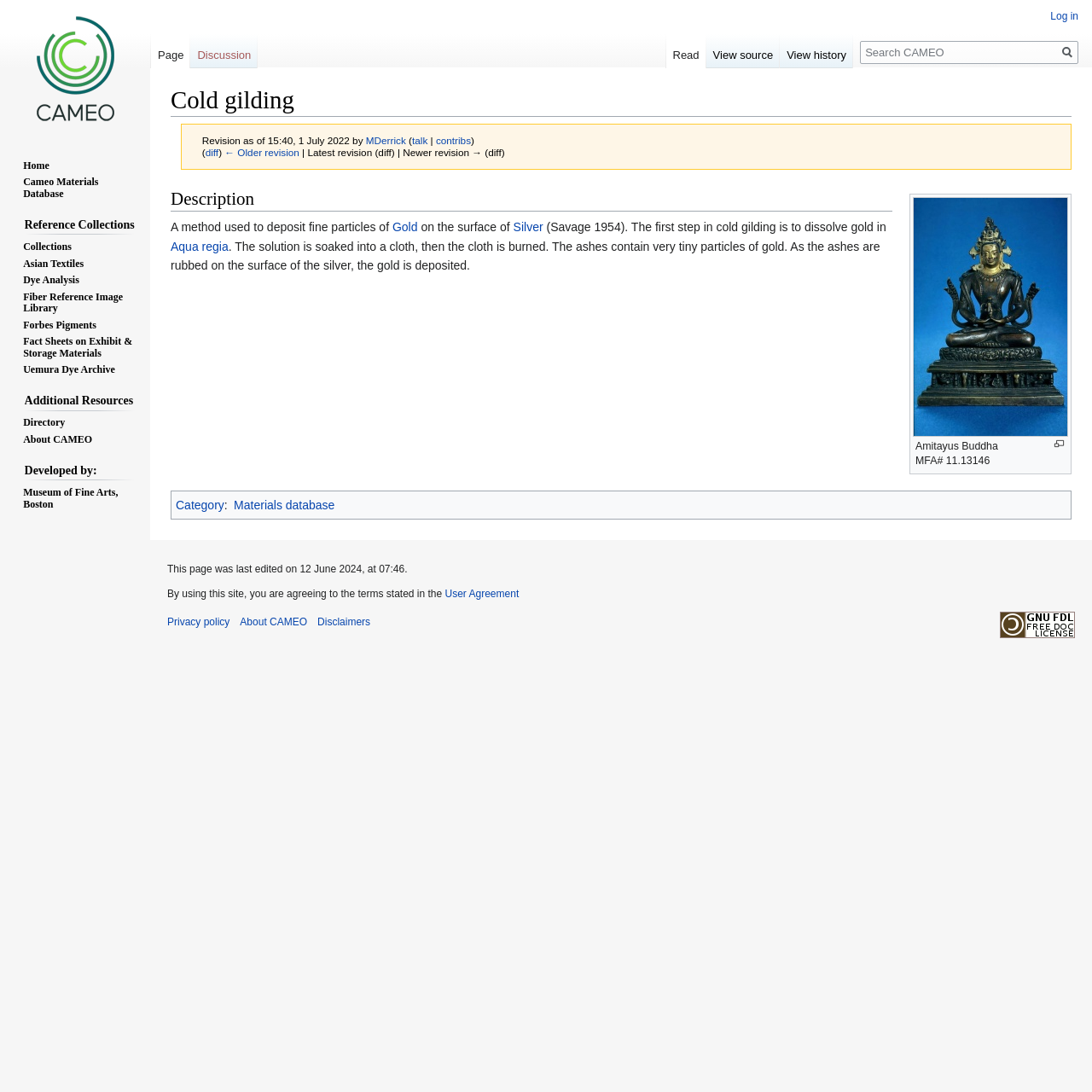Reply to the question with a brief word or phrase: What is the name of the Buddha shown in the image?

Amitayus Buddha